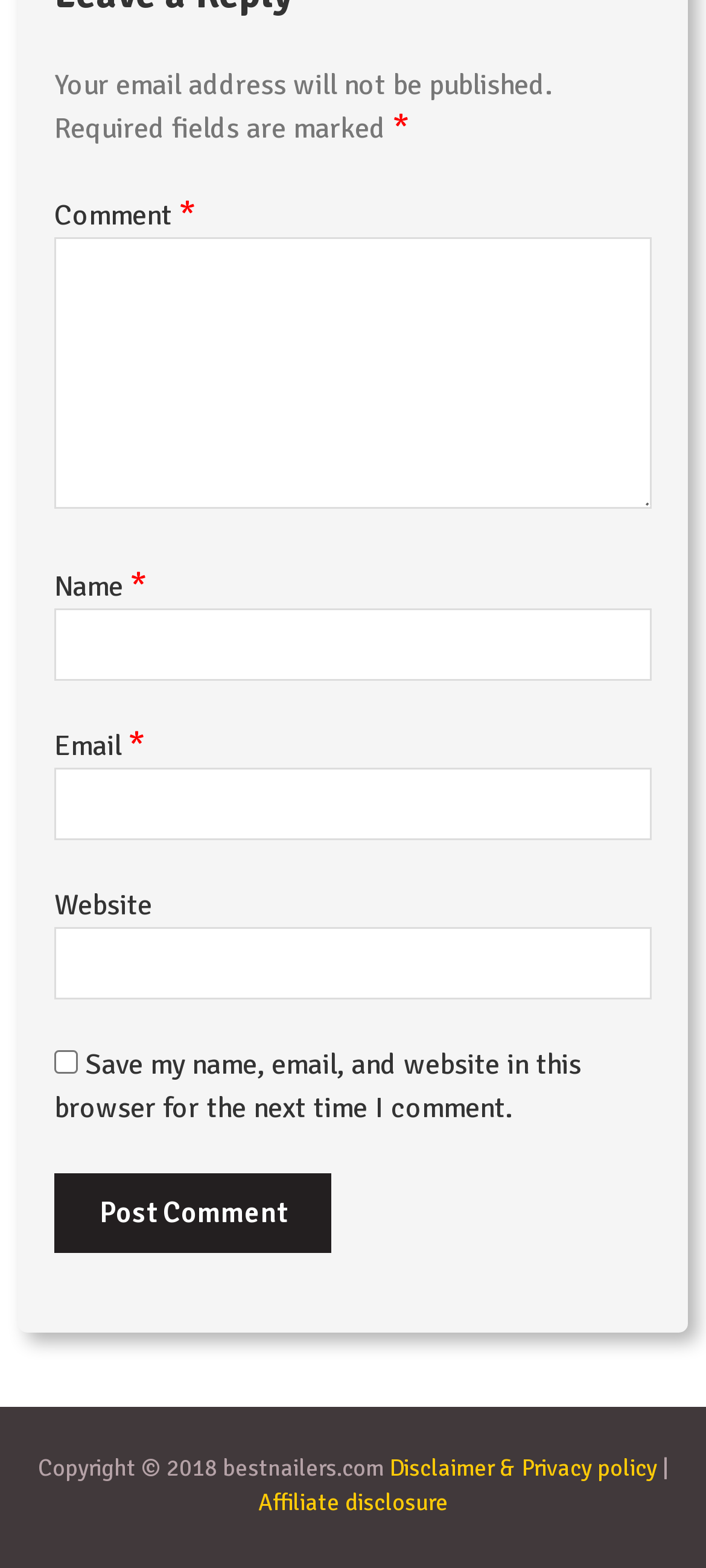Can you provide the bounding box coordinates for the element that should be clicked to implement the instruction: "Visit the About Steps to Justice page"?

None